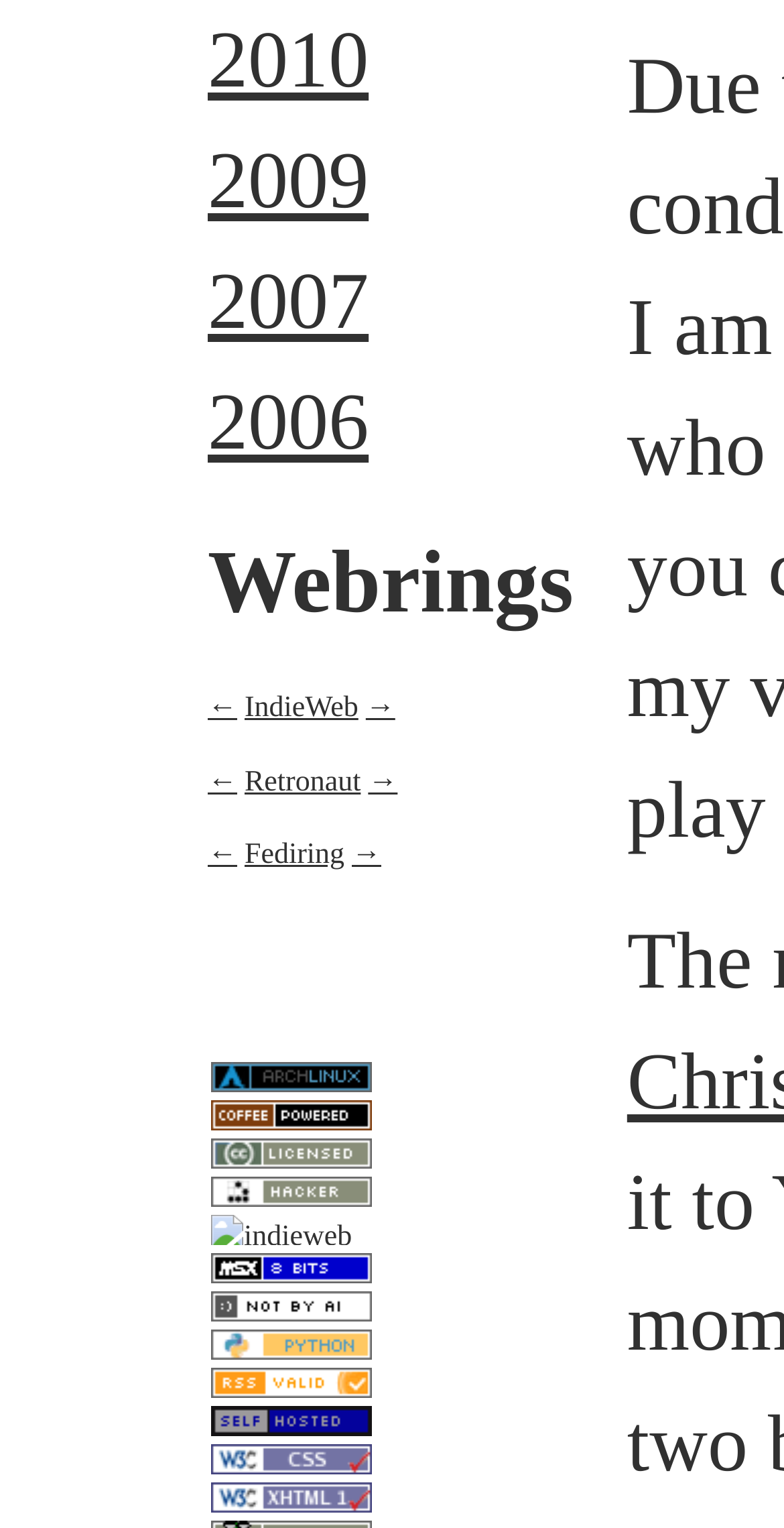Determine the bounding box coordinates of the region to click in order to accomplish the following instruction: "Click the '2010' link". Provide the coordinates as four float numbers between 0 and 1, specifically [left, top, right, bottom].

[0.265, 0.009, 0.47, 0.069]